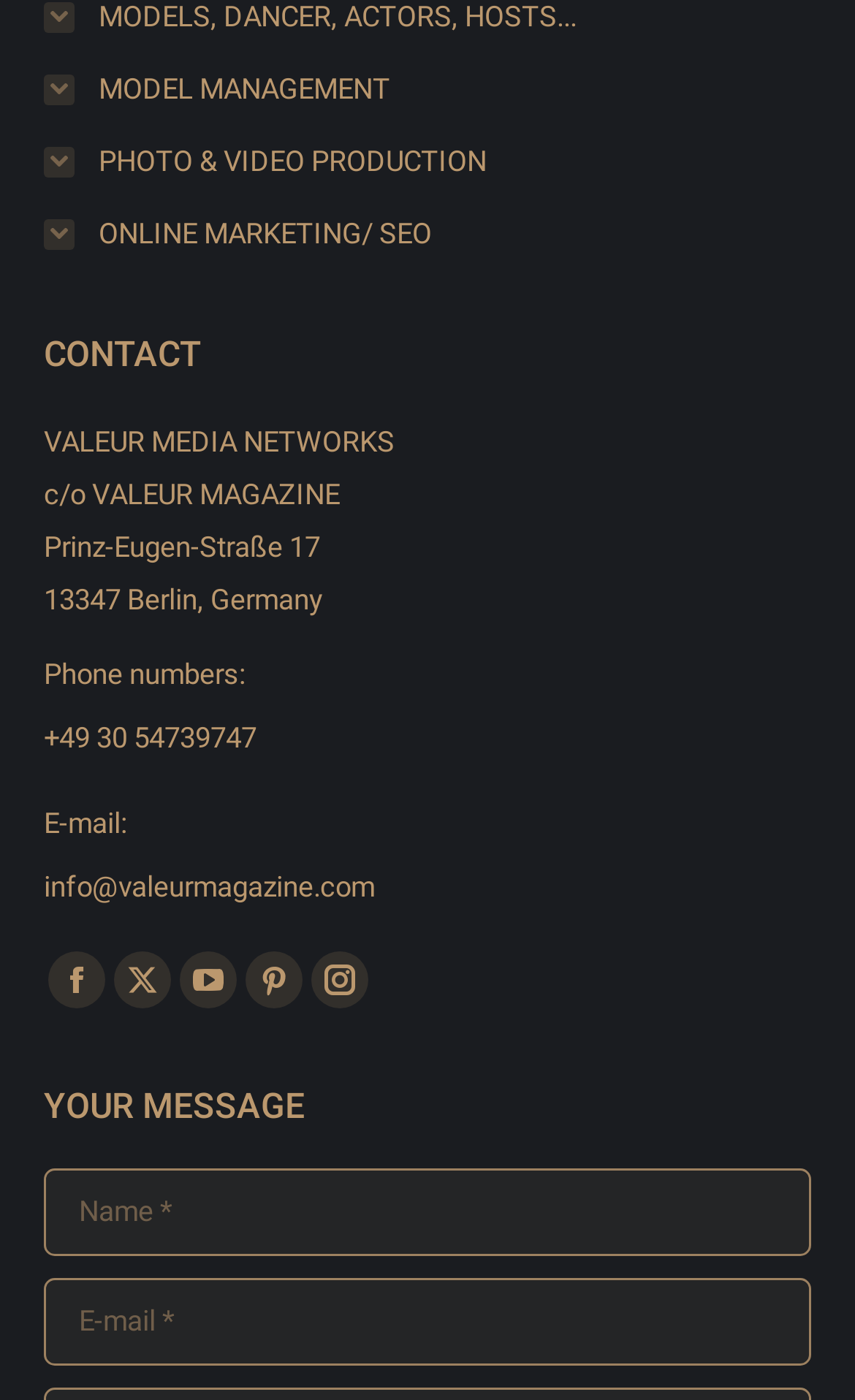Look at the image and answer the question in detail:
What is the phone number?

The phone number can be found in the static text element '+49 30 54739747' located below the company address, which is labeled as 'Phone numbers:'.